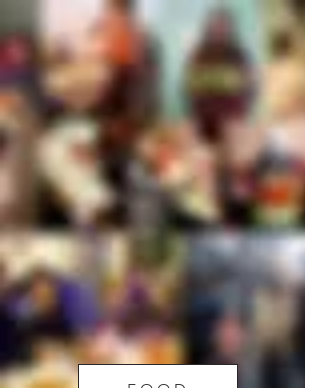Why is access to resources critical in western Ukraine?
From the details in the image, provide a complete and detailed answer to the question.

The context suggests that access to resources is critical in western Ukraine especially during the harsh winter, implying that the harsh winter conditions make it difficult for people to access basic necessities.